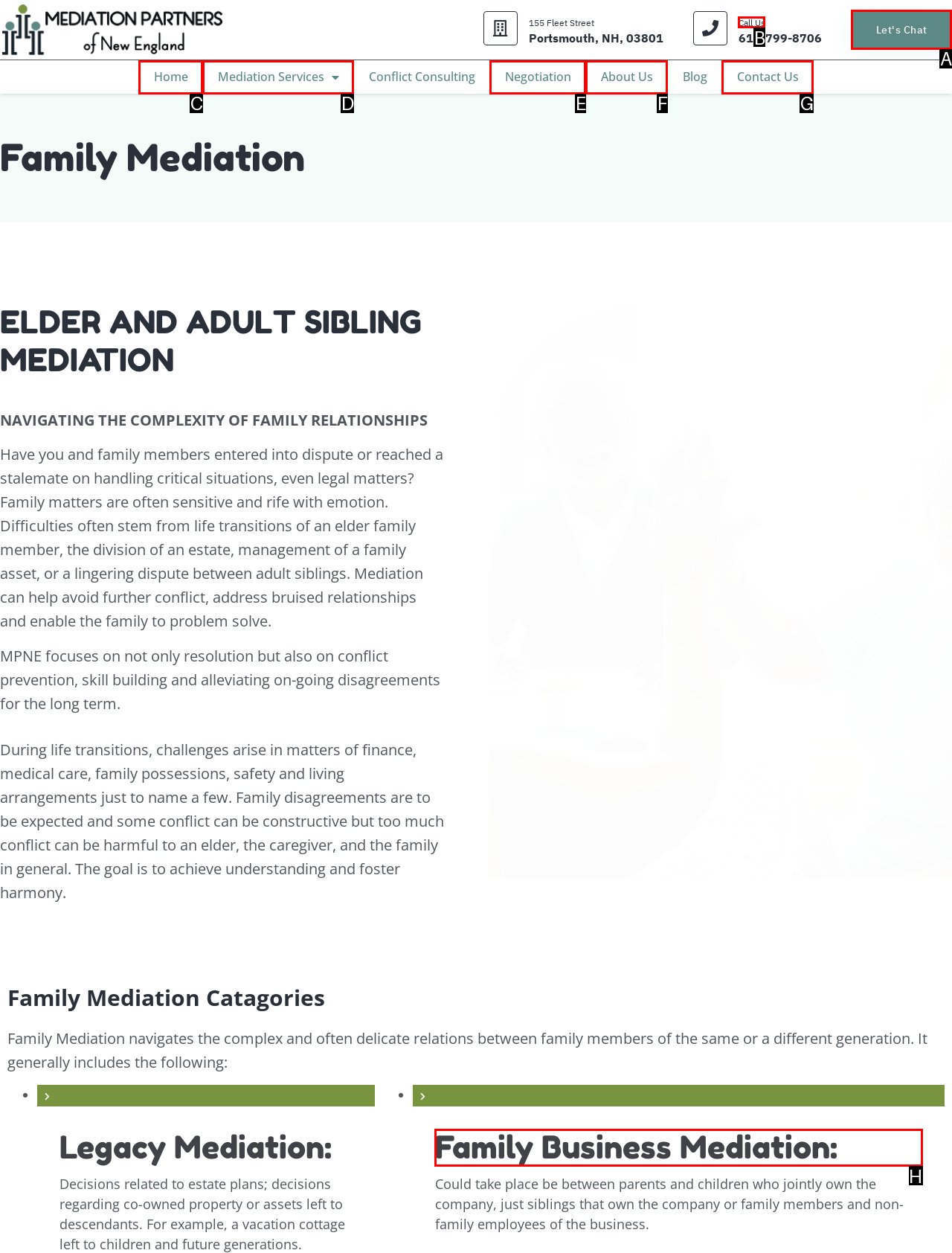Select the letter of the element you need to click to complete this task: Read more about 'Family Business Mediation'
Answer using the letter from the specified choices.

H